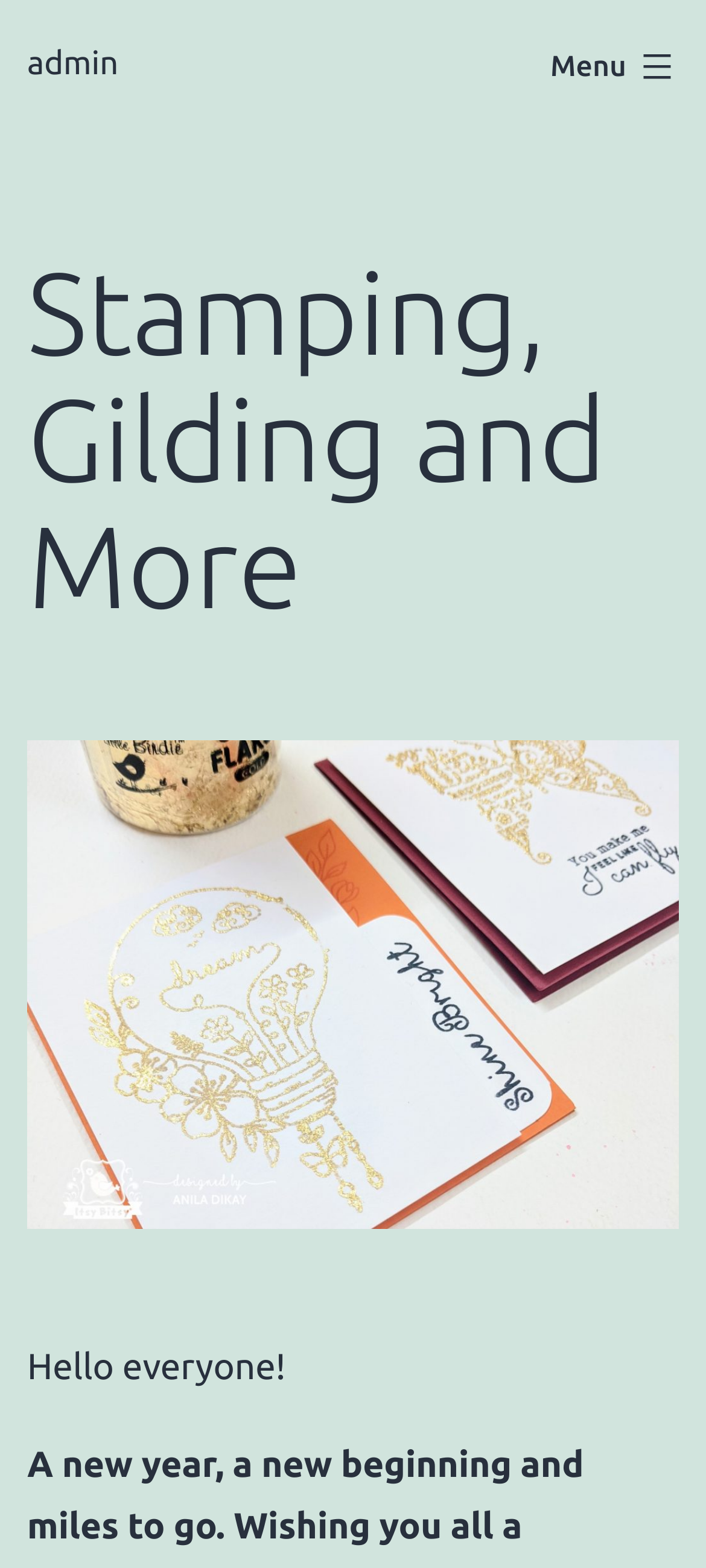Locate the UI element described as follows: "Menu Close". Return the bounding box coordinates as four float numbers between 0 and 1 in the order [left, top, right, bottom].

[0.741, 0.017, 1.0, 0.068]